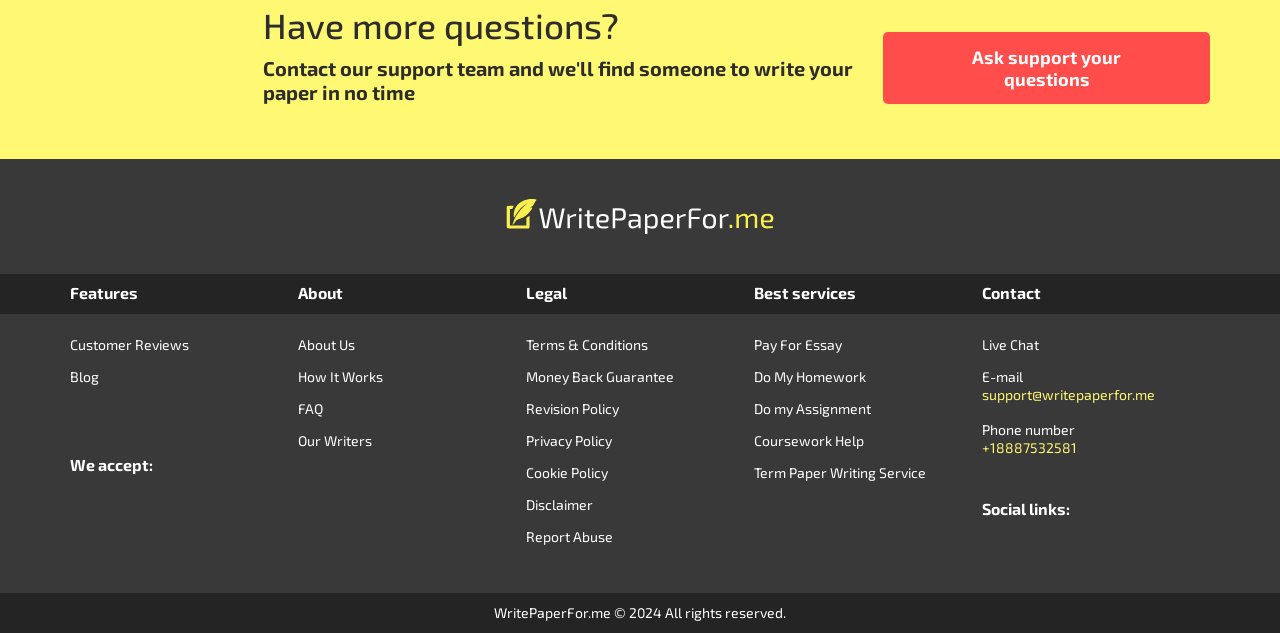Provide the bounding box coordinates for the UI element that is described by this text: "Report Abuse". The coordinates should be in the form of four float numbers between 0 and 1: [left, top, right, bottom].

[0.411, 0.822, 0.589, 0.873]